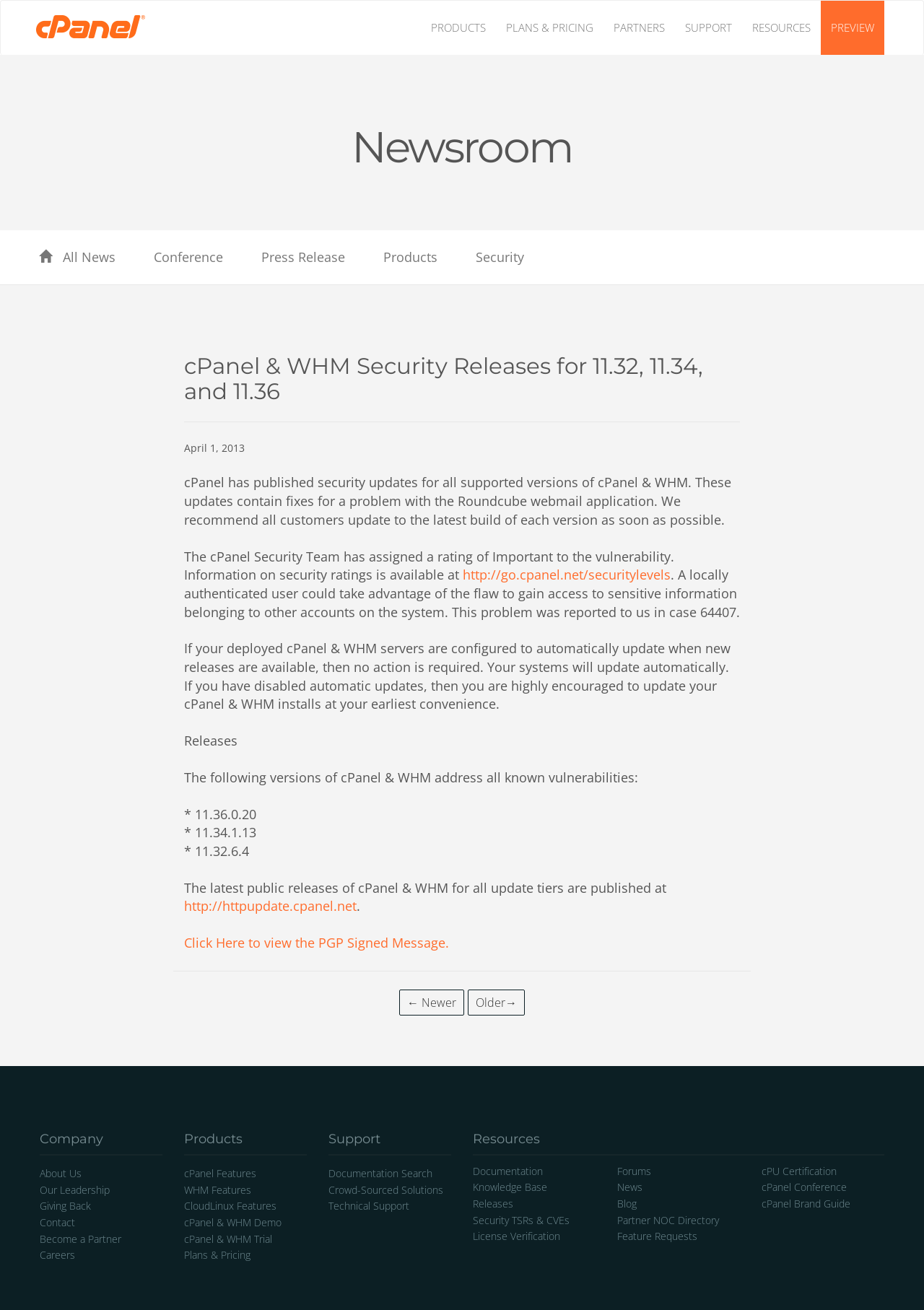Locate the bounding box coordinates of the area where you should click to accomplish the instruction: "View the 'Security' news".

[0.504, 0.176, 0.578, 0.217]